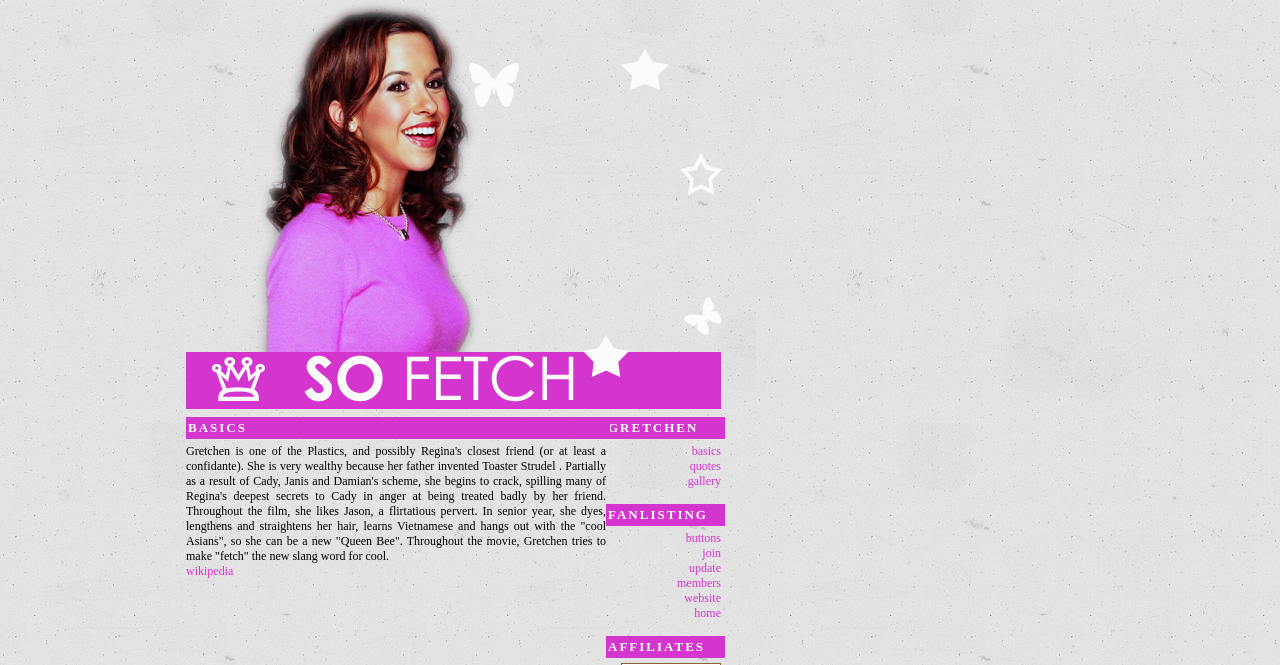Identify the bounding box coordinates of the element that should be clicked to fulfill this task: "Click HOME". The coordinates should be provided as four float numbers between 0 and 1, i.e., [left, top, right, bottom].

None